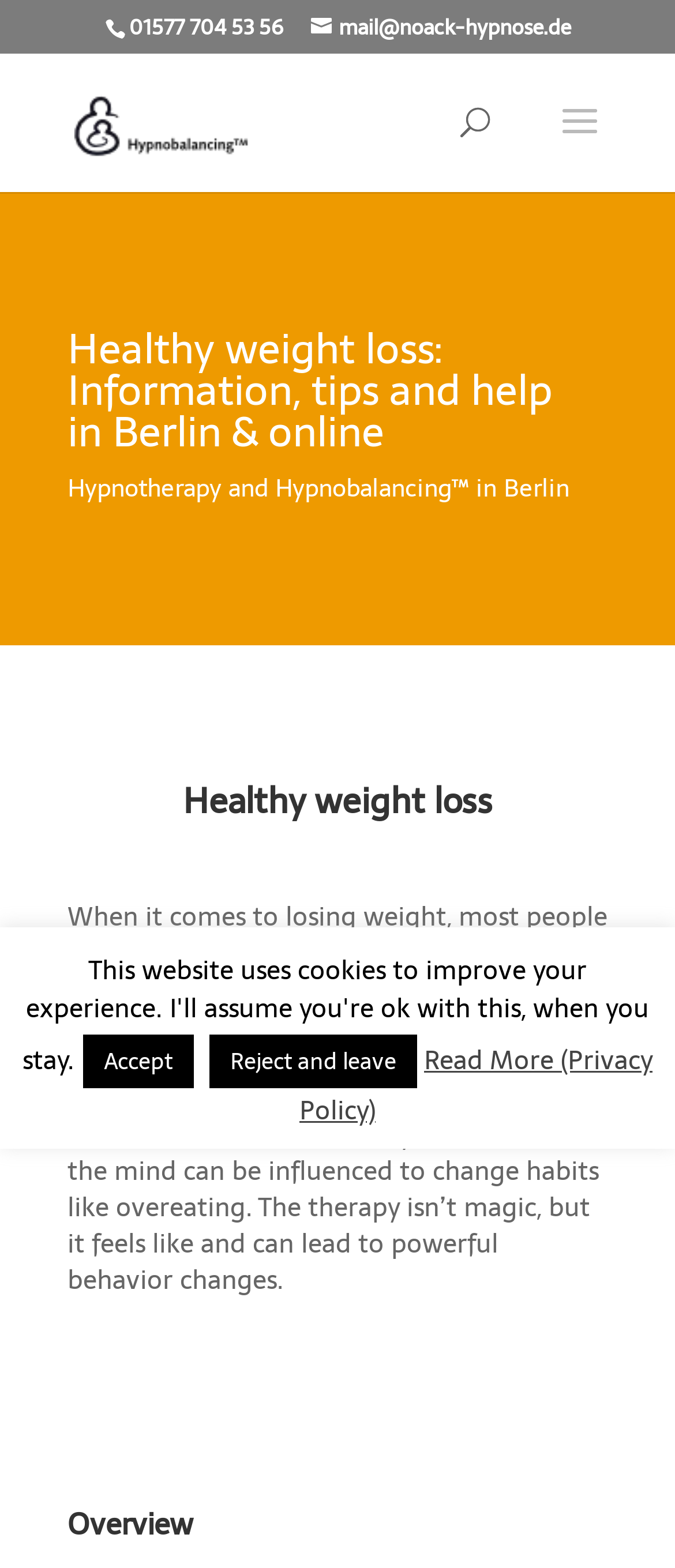What is the topic of the webpage?
Examine the screenshot and reply with a single word or phrase.

Healthy weight loss